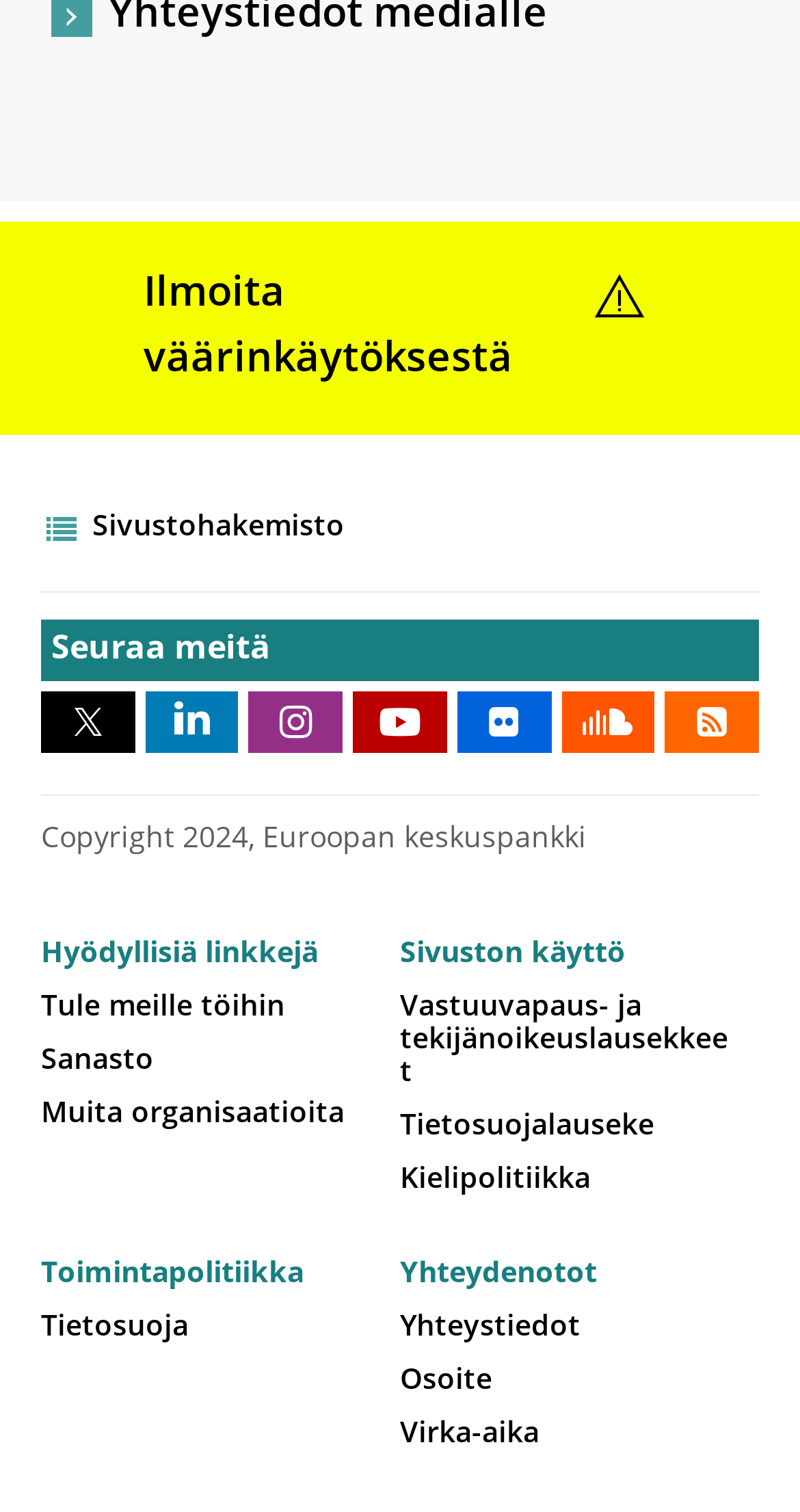What is the last section of the page?
Please provide a single word or phrase in response based on the screenshot.

Yhteydenotot